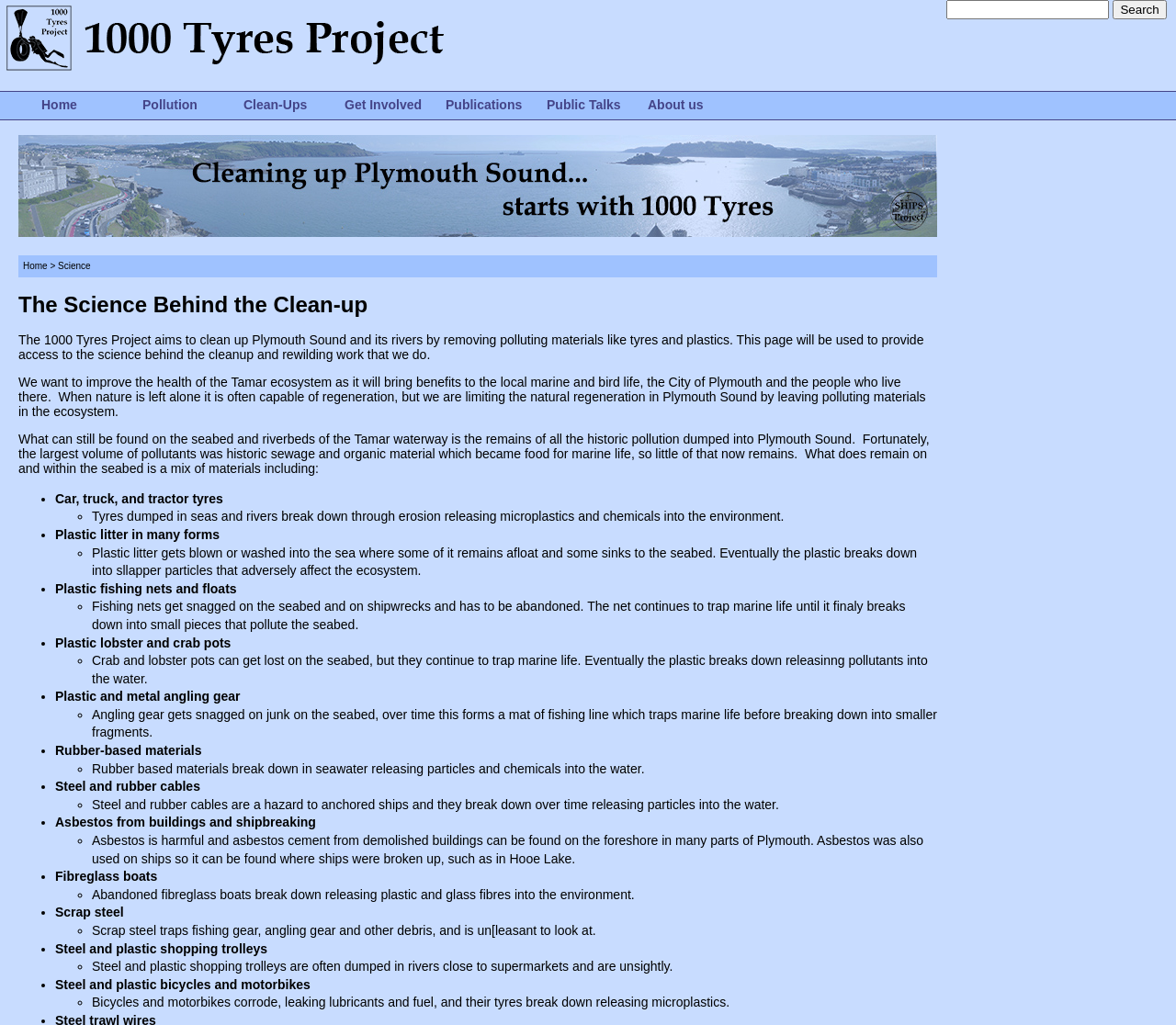Describe the entire webpage, focusing on both content and design.

The webpage is about the 1000 Tyres Project, a local history non-profit organization based in Plymouth, specializing in maritime heritage. At the top left corner, there is a logo of the 1000 Tyres Project, accompanied by a search bar and a button at the top right corner. Below the logo, there is a navigation menu with links to different sections of the website, including Home, Pollution, Clean-Ups, Get Involved, Publications, Public Talks, and About us.

The main content of the webpage is divided into two sections. The first section has a heading "The Science Behind the Clean-up" and provides an introduction to the project's aim to clean up Plymouth Sound and its rivers by removing polluting materials like tyres and plastics. The text explains that the project aims to improve the health of the Tamar ecosystem, which will bring benefits to the local marine and bird life, the City of Plymouth, and its people.

The second section lists the types of pollutants that can still be found on the seabed and riverbeds of the Tamar waterway. The list includes car, truck, and tractor tyres, plastic litter, plastic fishing nets and floats, plastic lobster and crab pots, plastic and metal angling gear, rubber-based materials, steel and rubber cables, asbestos from buildings and shipbreaking, fibreglass boats, scrap steel, and steel and plastic shopping trolleys and bicycles and motorbikes. Each item on the list is accompanied by a brief description of how it affects the environment.

Throughout the webpage, there are no images except for the 1000 Tyres Project logo at the top left corner and an image related to the 1000 Tyres Project below the navigation menu. The overall layout is organized, with clear headings and concise text, making it easy to read and understand.